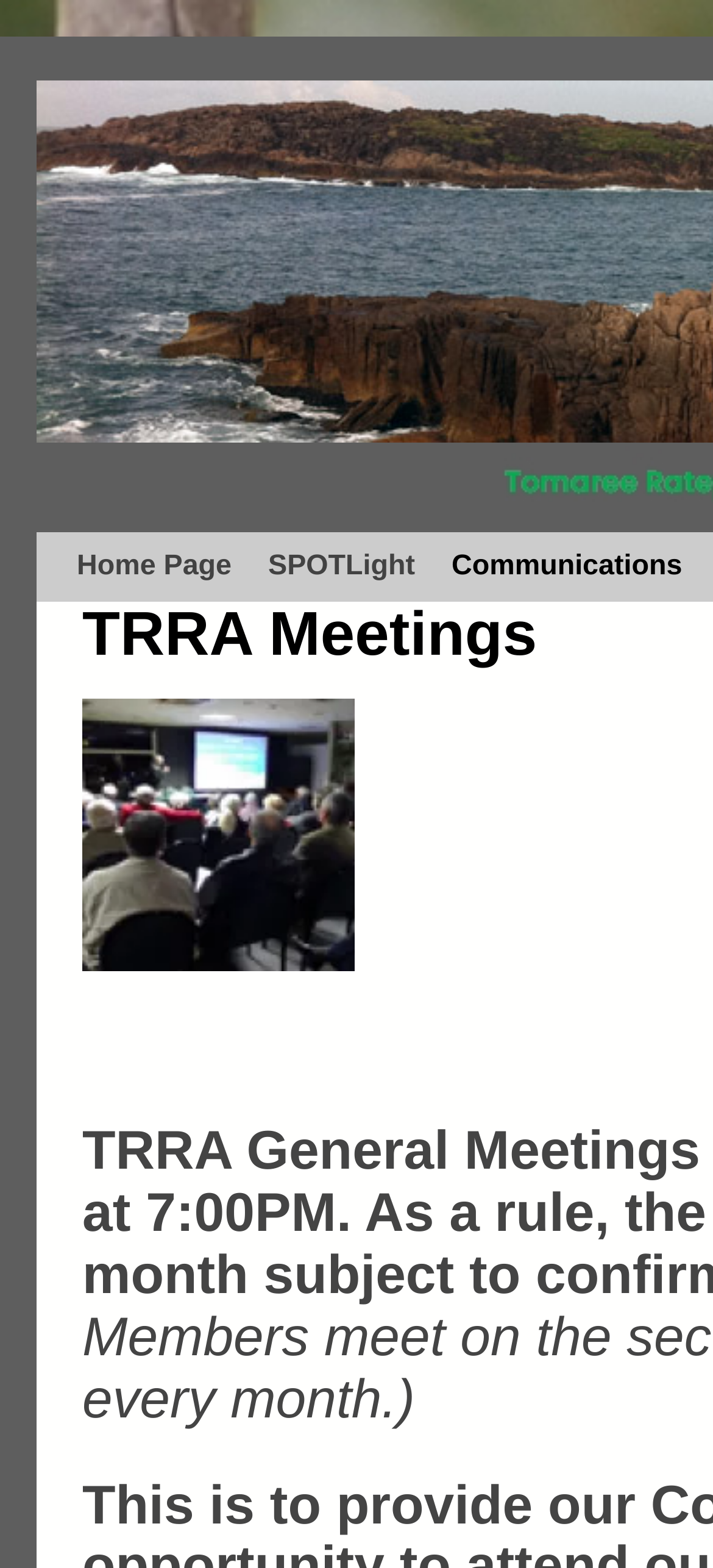Find the UI element described as: "Communications" and predict its bounding box coordinates. Ensure the coordinates are four float numbers between 0 and 1, [left, top, right, bottom].

[0.608, 0.339, 0.982, 0.384]